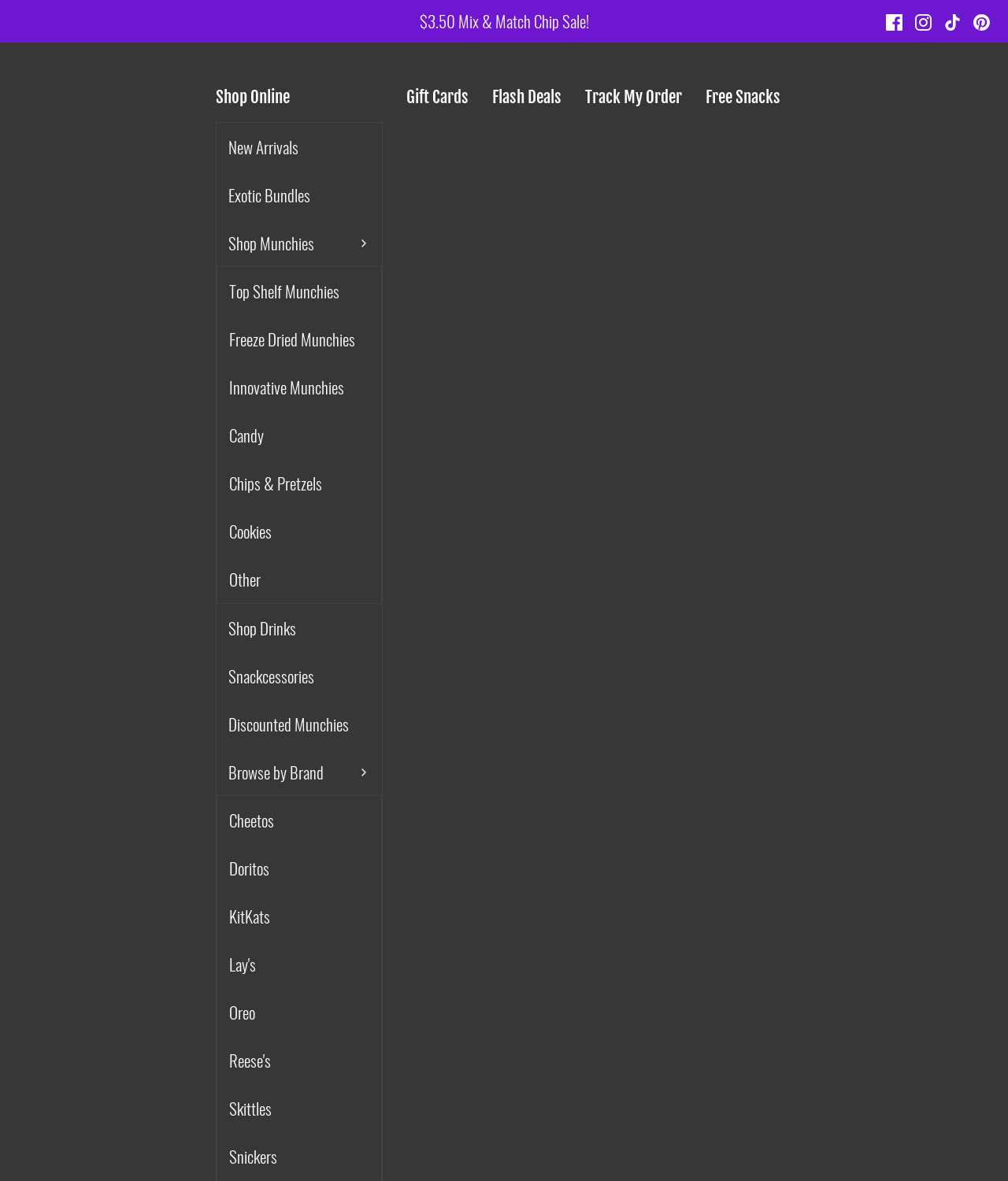Please locate and generate the primary heading on this webpage.

Five Different Ways You Can Use Candy for Christmas Décor